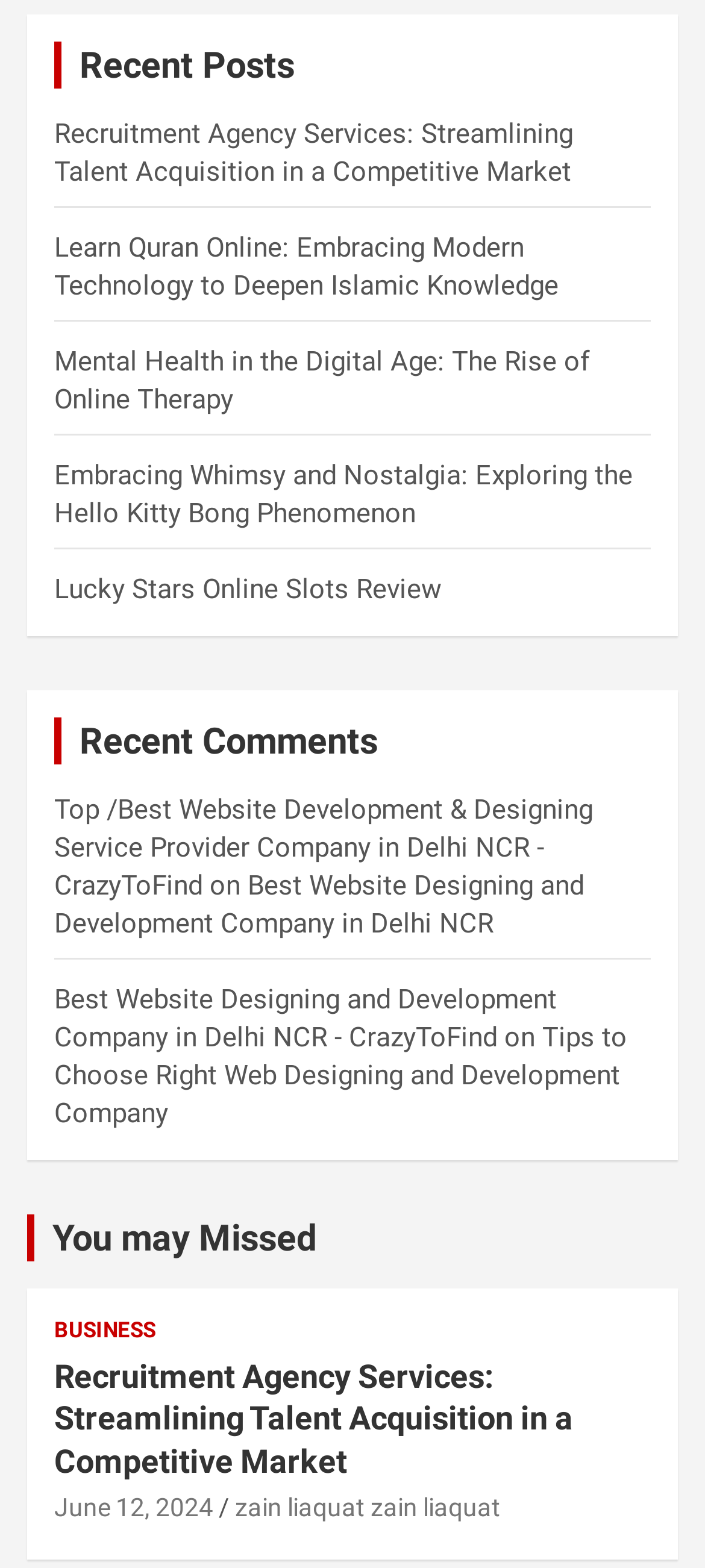Answer the question using only a single word or phrase: 
What is the date of the post 'Recruitment Agency Services: Streamlining Talent Acquisition in a Competitive Market'?

June 12, 2024